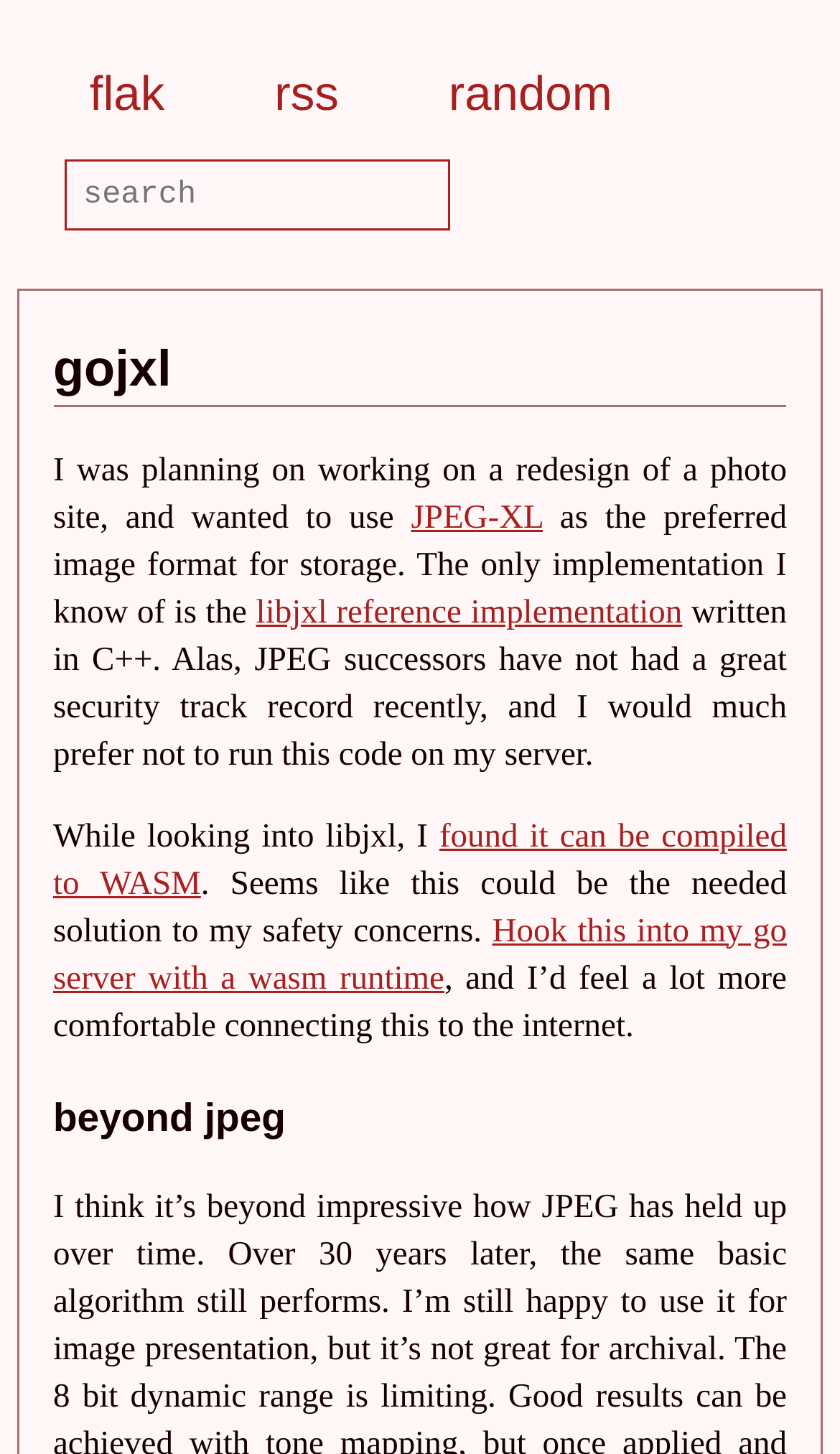Given the description libjxl reference implementation, predict the bounding box coordinates of the UI element. Ensure the coordinates are in the format (top-left x, top-left y, bottom-right x, bottom-right y) and all values are between 0 and 1.

[0.305, 0.409, 0.812, 0.434]